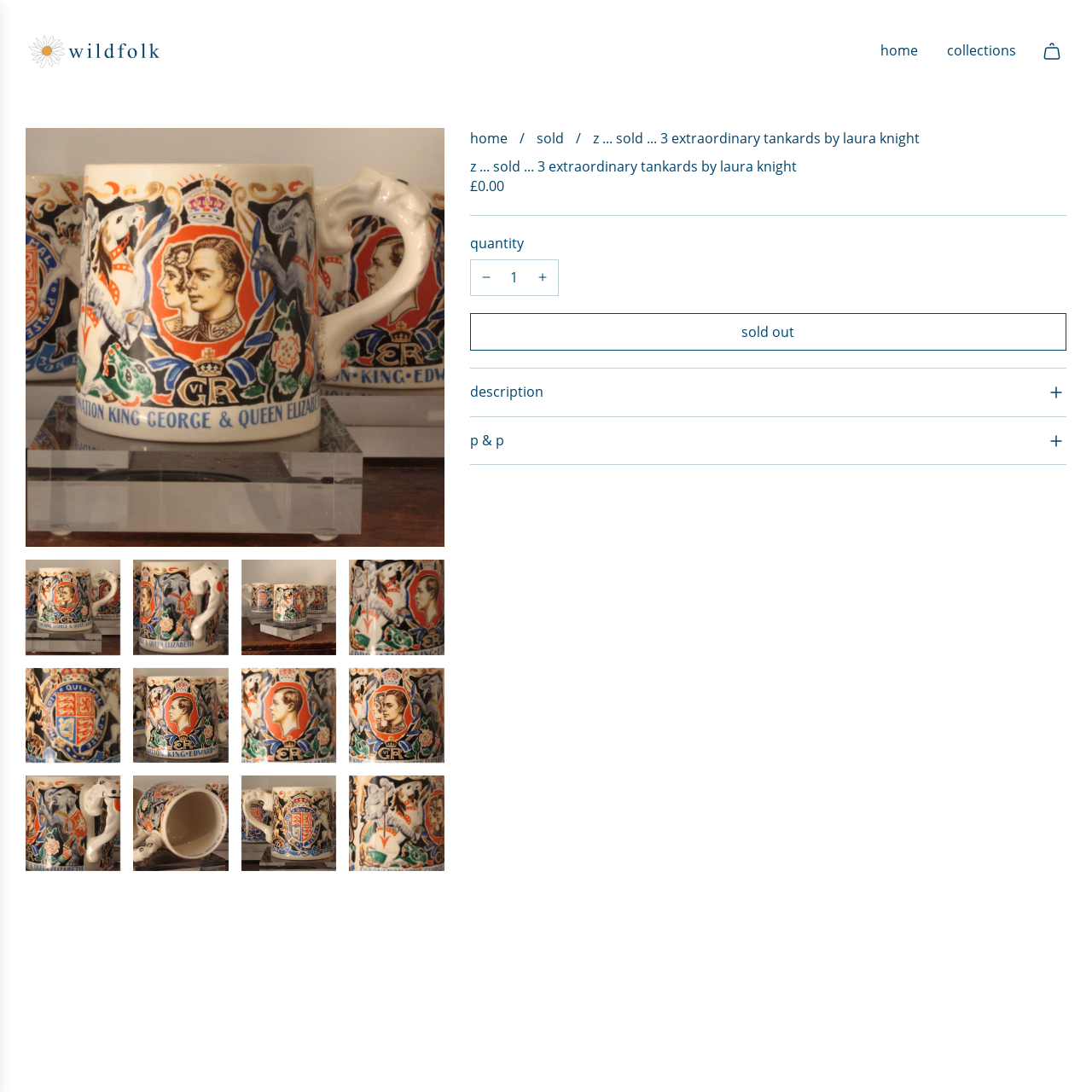Give an elaborate description of the visual elements within the red-outlined box.

The image showcases three extraordinary tankards crafted by the artist Laura Knight, renowned for her work that often reflects themes of wild folk and nature. Each tankard features unique designs that celebrate the intricacies of craftsmanship and artistry. The visual presentation highlights these pieces as part of a collection that emphasizes their value, beauty, and cultural significance. The context suggests these tankards are not only functional items but also collector's pieces, appealing to those with an appreciation for fine art and heritage craftsmanship.